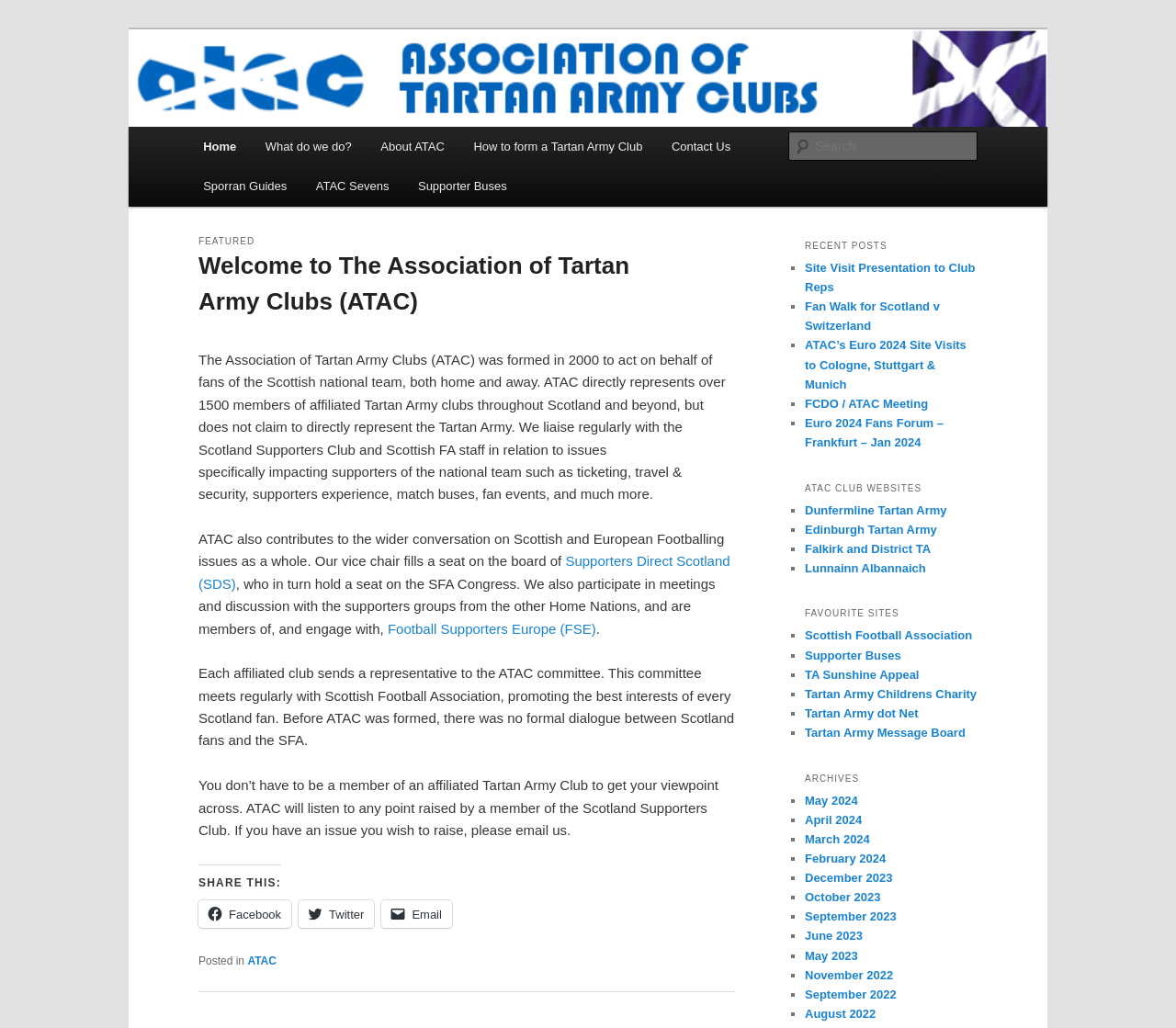Please identify the bounding box coordinates of the element's region that I should click in order to complete the following instruction: "Share this on Facebook". The bounding box coordinates consist of four float numbers between 0 and 1, i.e., [left, top, right, bottom].

[0.169, 0.876, 0.248, 0.903]